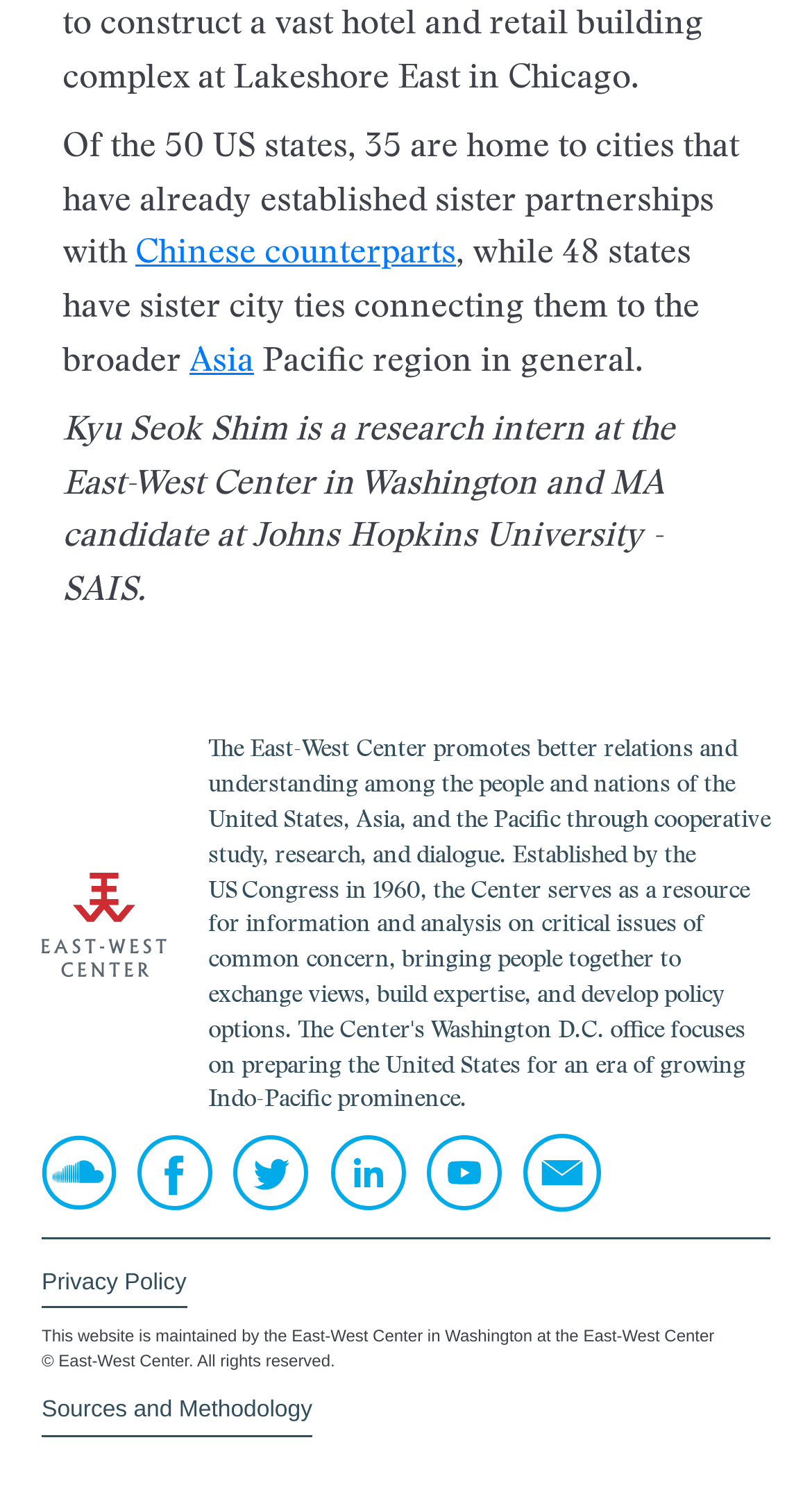Answer the following in one word or a short phrase: 
What is the organization maintaining this website?

East-West Center